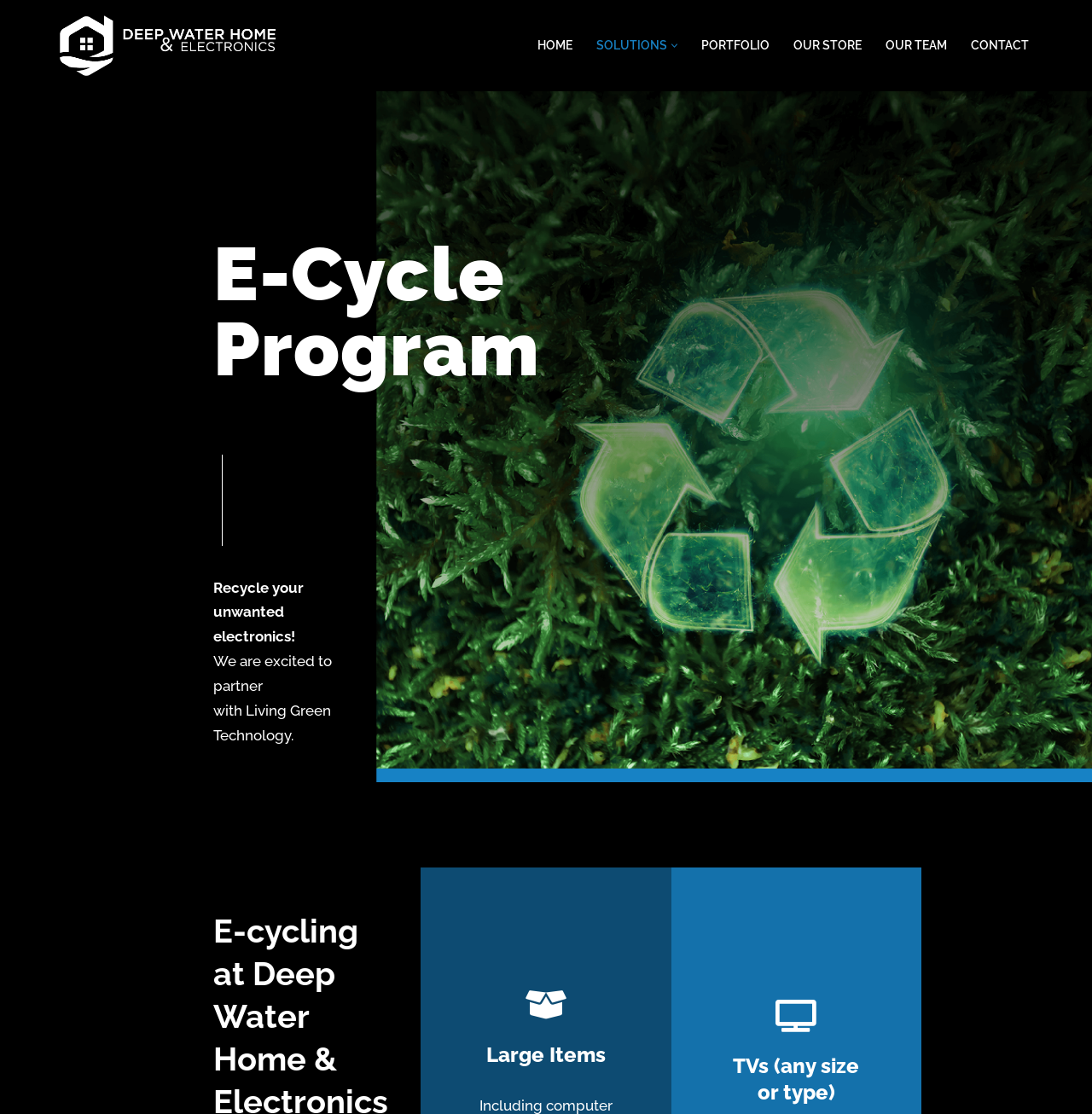Use a single word or phrase to respond to the question:
What is the primary menu item after 'HOME'?

SOLUTIONS